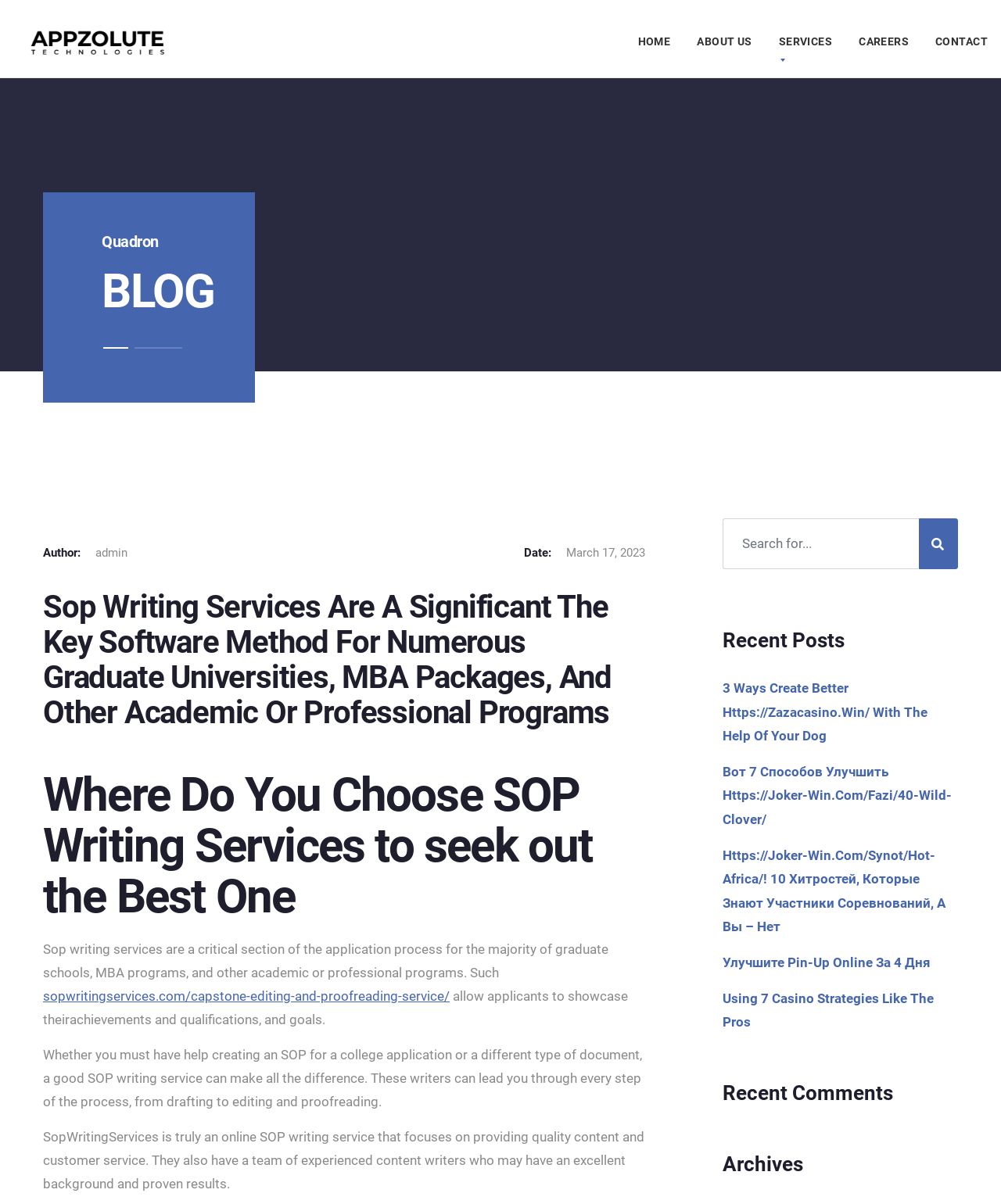What is the topic of the main article? Please answer the question using a single word or phrase based on the image.

SOP writing services